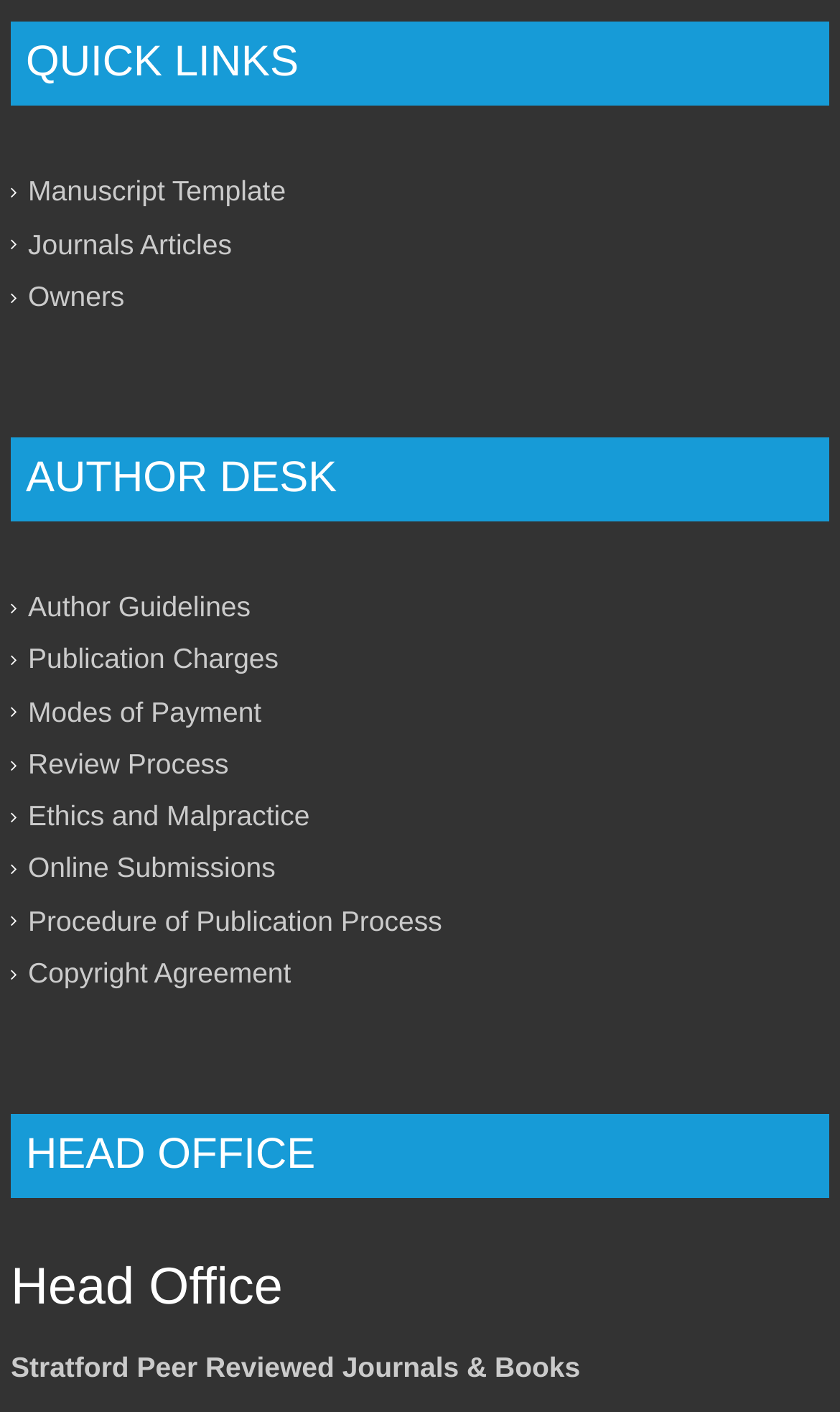Using the information from the screenshot, answer the following question thoroughly:
How many headings are on the webpage?

There are 3 headings on the webpage, which are 'QUICK LINKS', 'AUTHOR DESK', and 'HEAD OFFICE'. These headings have bounding box coordinates ranging from [0.013, 0.016, 0.987, 0.075] to [0.013, 0.789, 0.987, 0.849].